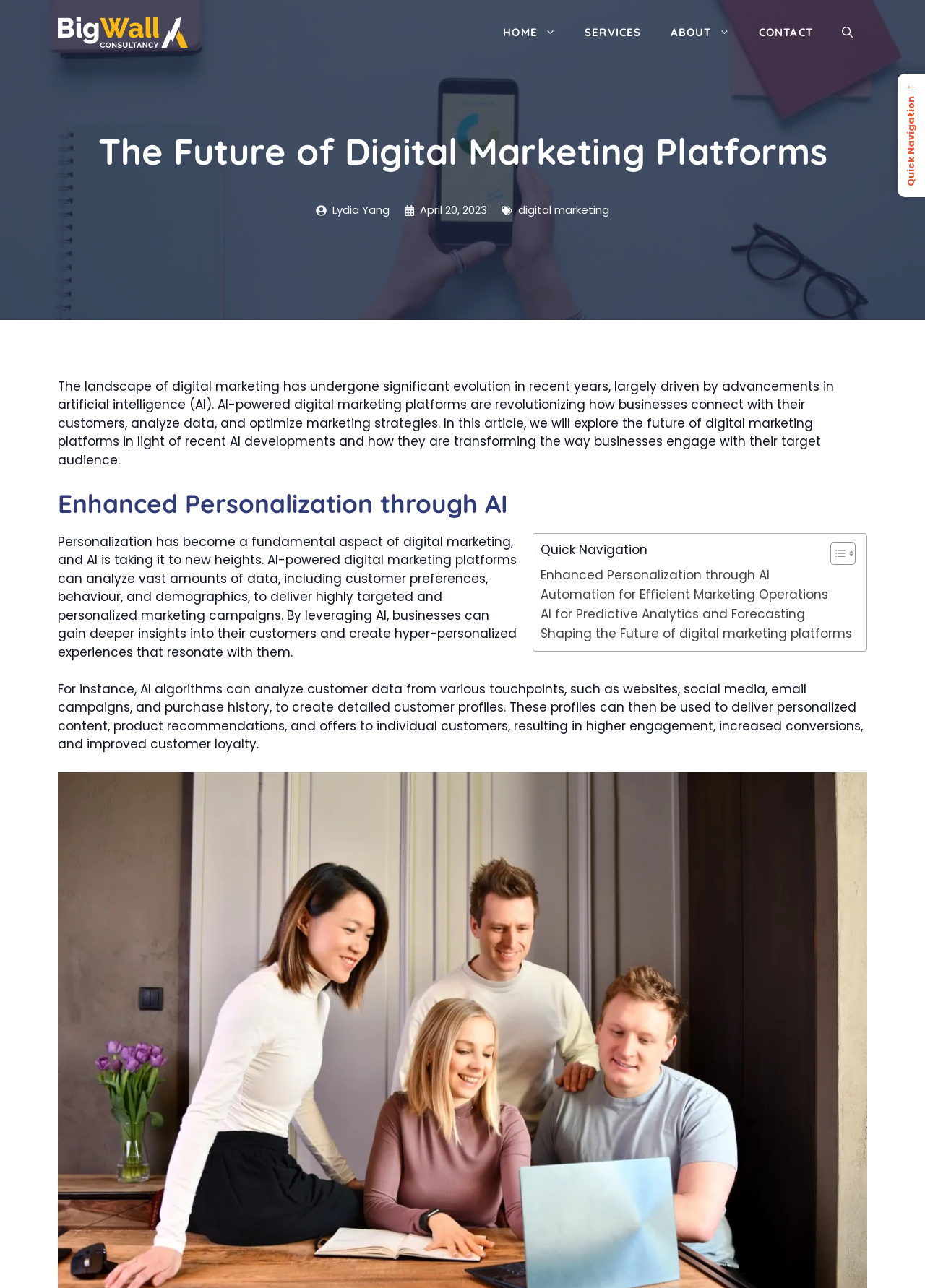What is the purpose of the 'Toggle Table of Content' button?
Based on the screenshot, provide a one-word or short-phrase response.

Quick Navigation